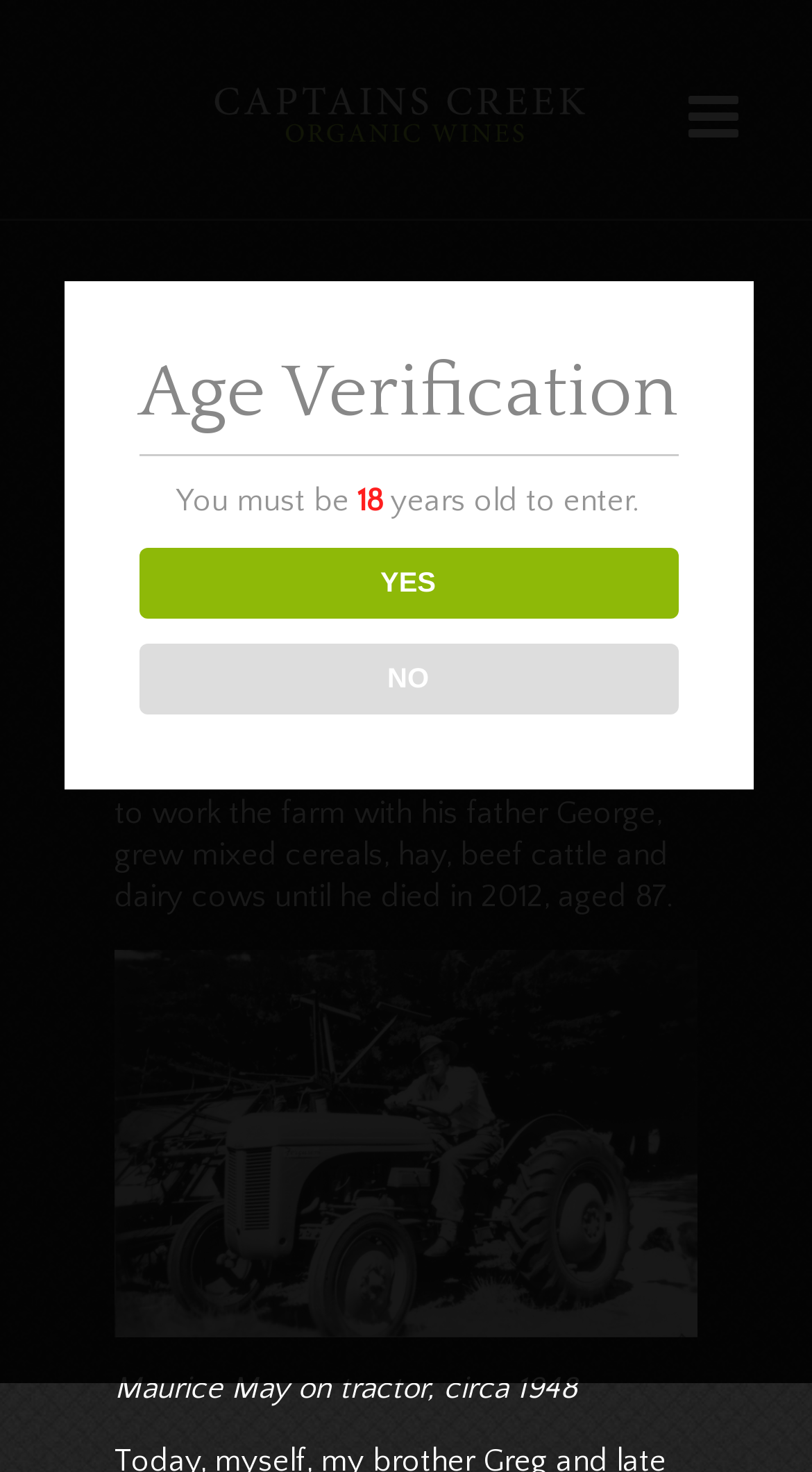What is the size of the farm?
Refer to the screenshot and deliver a thorough answer to the question presented.

The text mentions 'Four generations of the May family have run the 80 hectare farm for more than 100 years...'.